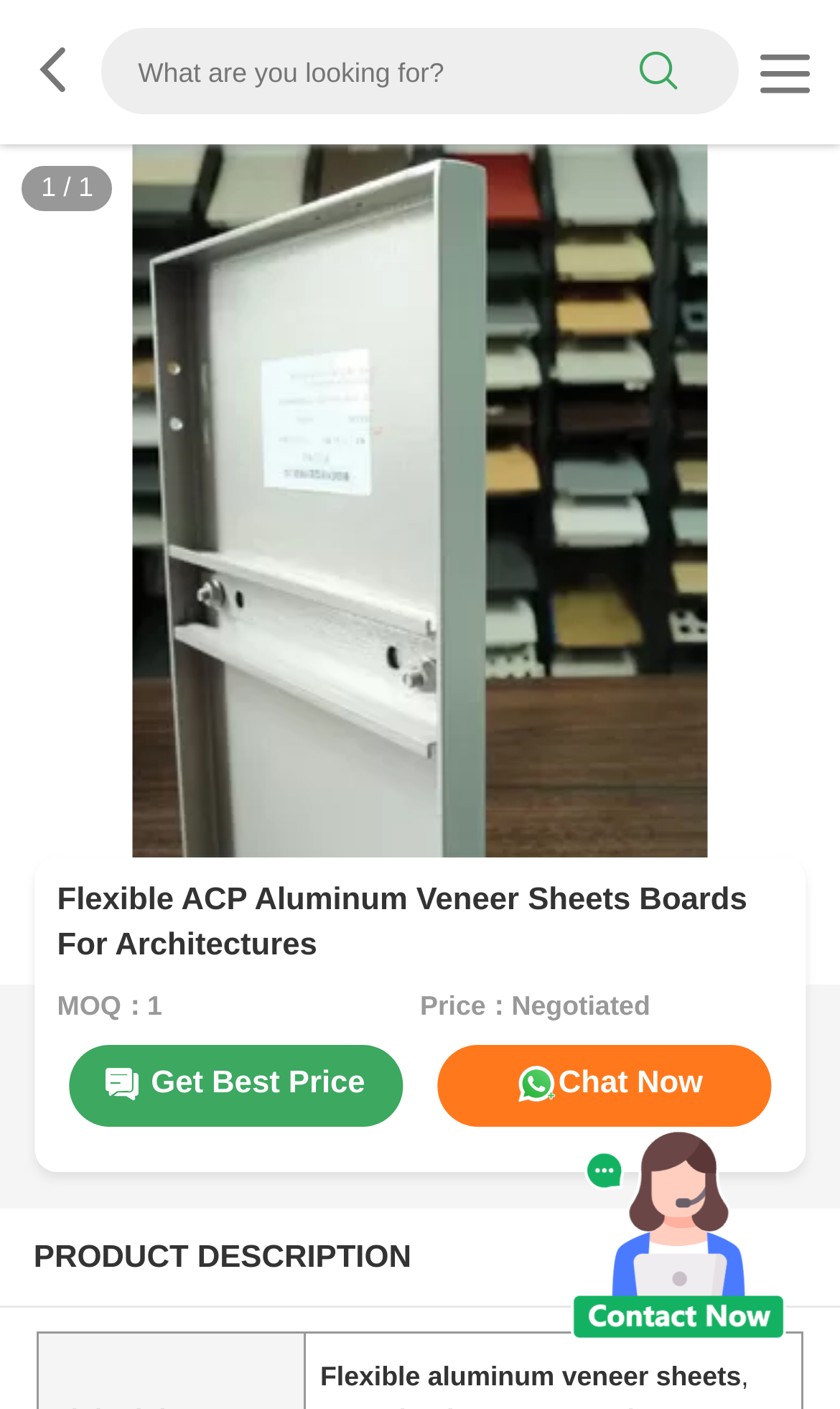Based on the visual content of the image, answer the question thoroughly: What is the minimum order quantity?

I found the answer by looking at the text 'MOQ：1' which is located at the top of the page, indicating the minimum order quantity is 1.